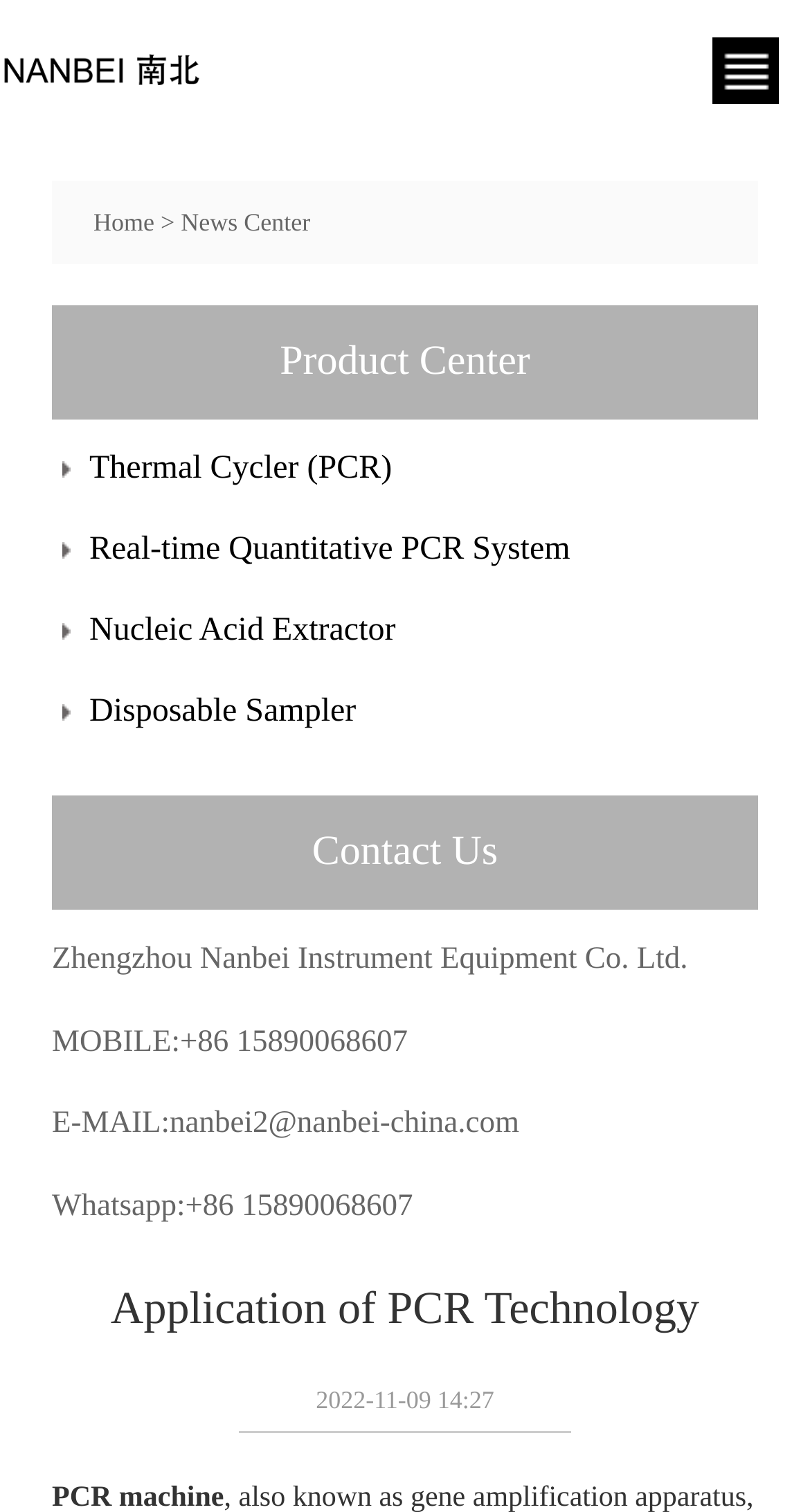What is the date of the latest article?
Using the image provided, answer with just one word or phrase.

2022-11-09